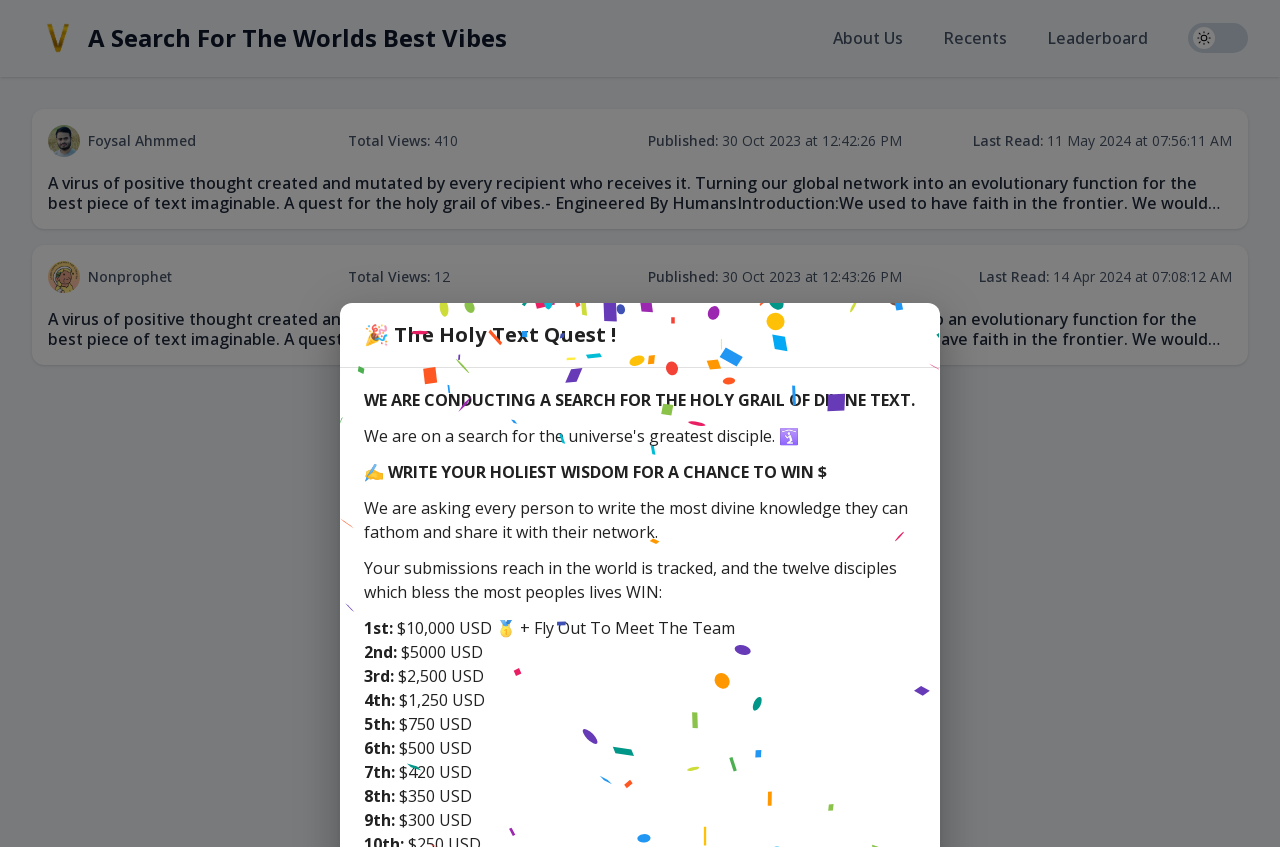What is the purpose of the search?
Kindly answer the question with as much detail as you can.

I inferred the answer by reading the static text element 'WE ARE CONDUCTING A SEARCH FOR THE HOLY GRAIL OF DIVINE TEXT.' which clearly states the purpose of the search.